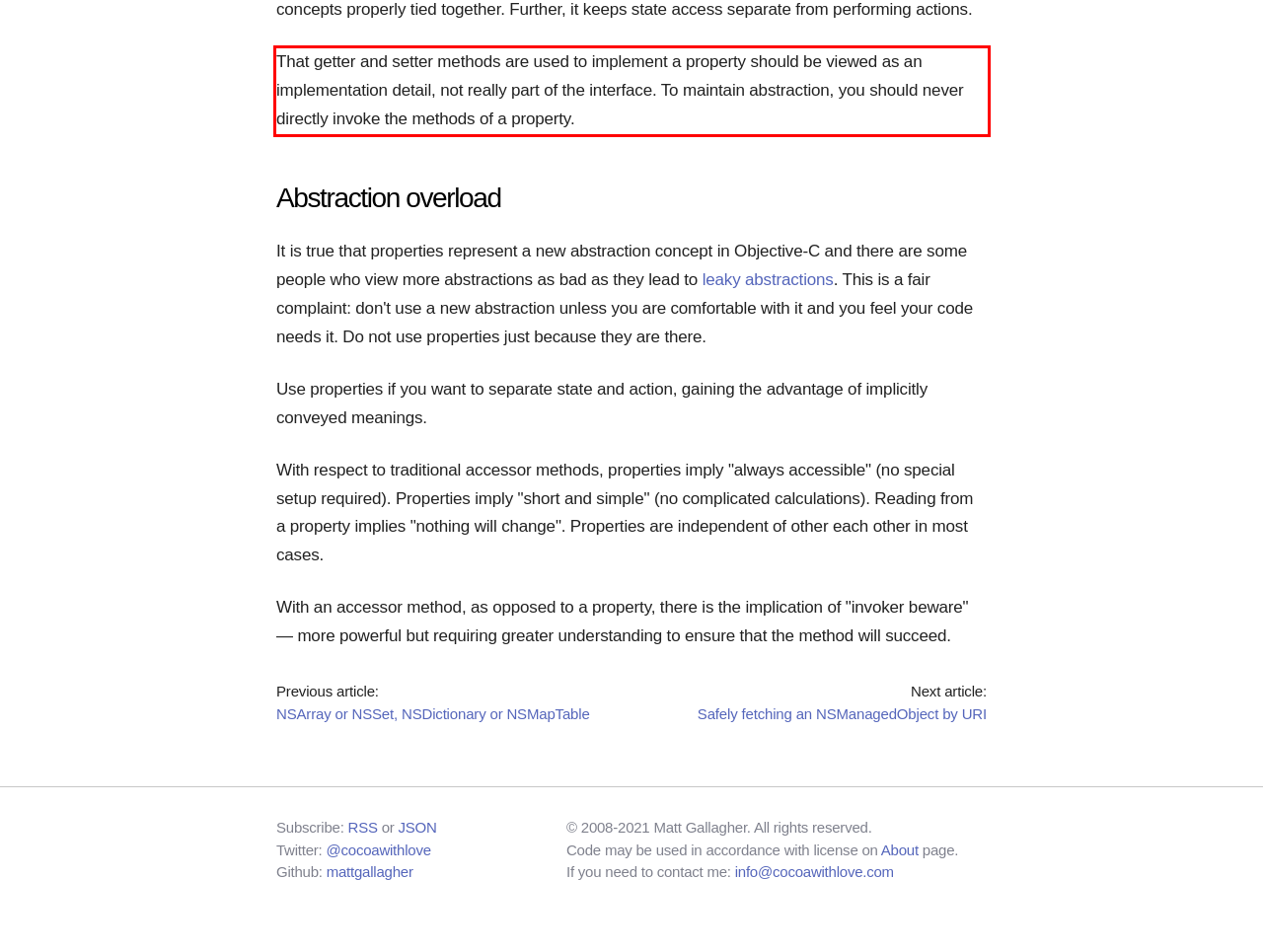Please examine the webpage screenshot containing a red bounding box and use OCR to recognize and output the text inside the red bounding box.

That getter and setter methods are used to implement a property should be viewed as an implementation detail, not really part of the interface. To maintain abstraction, you should never directly invoke the methods of a property.